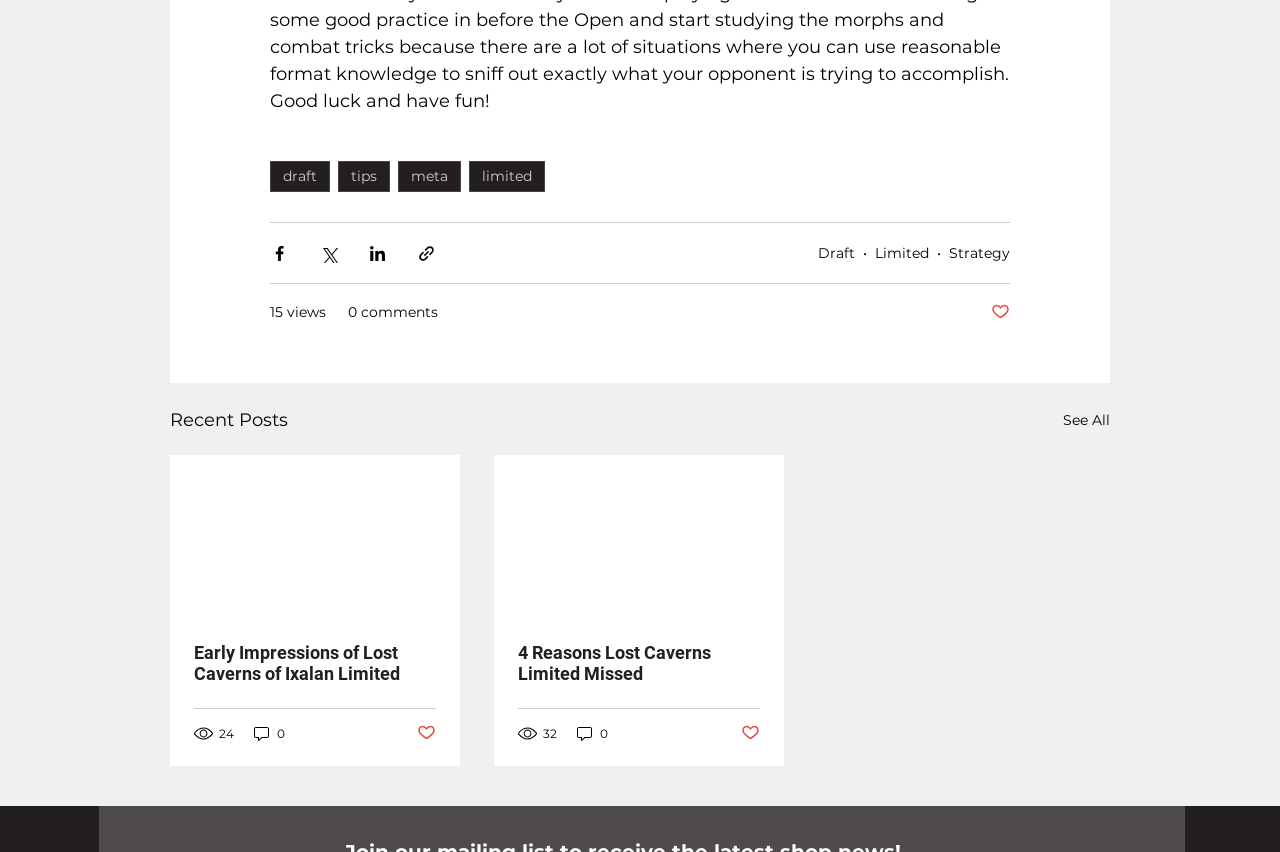What is the purpose of the buttons with Facebook, Twitter, and LinkedIn icons?
Answer the question using a single word or phrase, according to the image.

Share posts